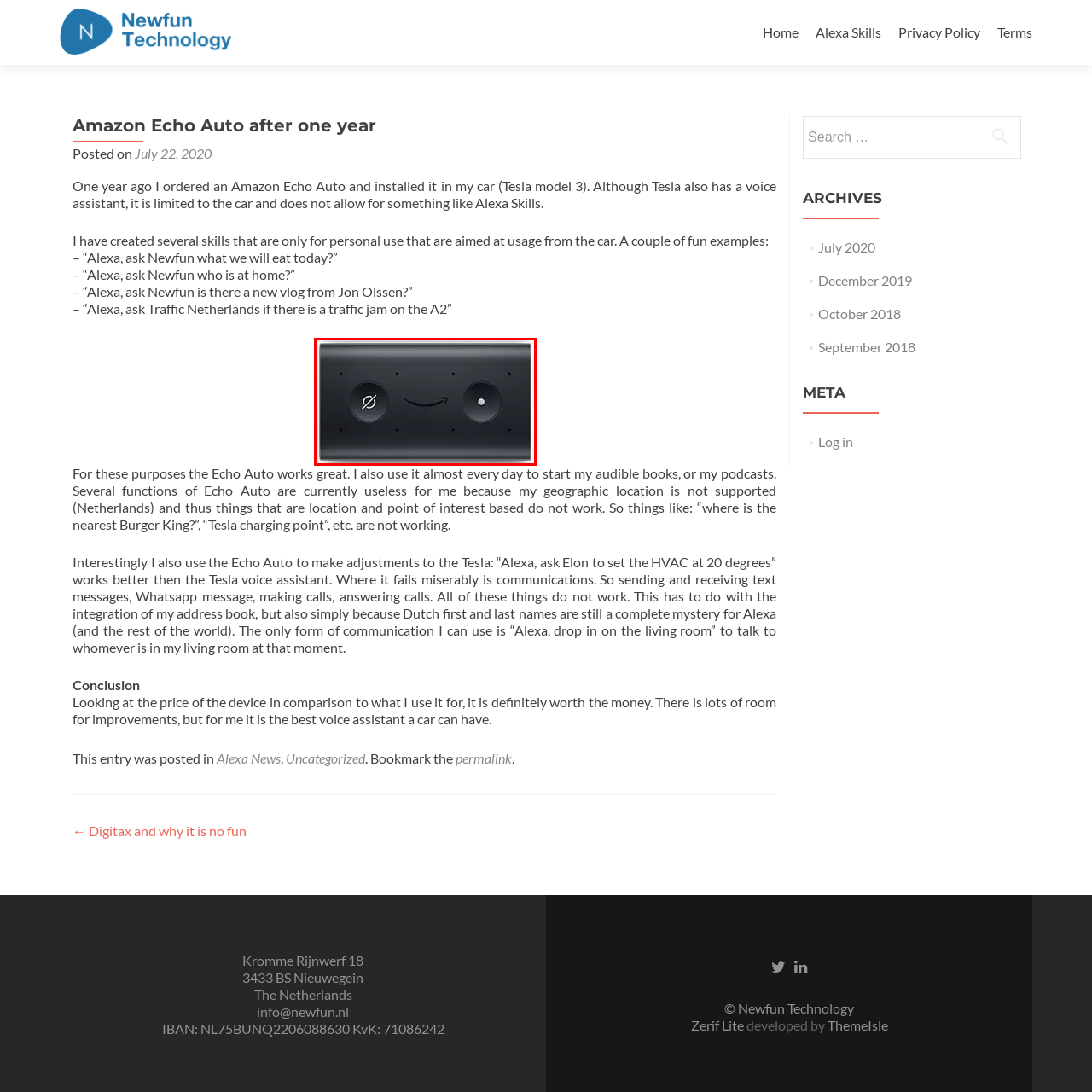What is the function of the circular button?
Look at the image inside the red bounding box and craft a detailed answer using the visual details you can see.

The caption states that the circular button is for 'activating voice commands', which means it is used to trigger the device's voice capabilities.